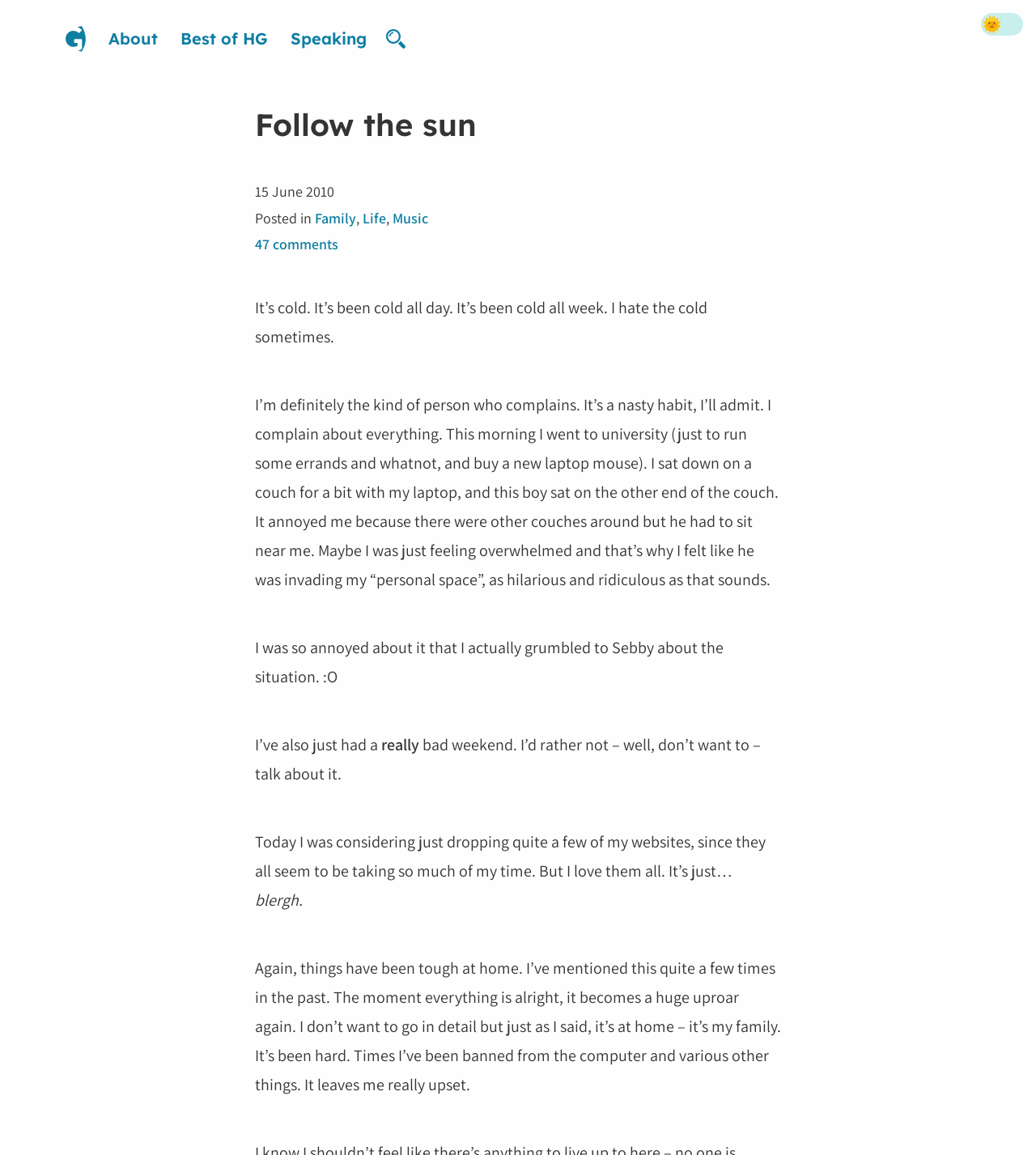Please identify the bounding box coordinates of the element I should click to complete this instruction: 'Search my blog'. The coordinates should be given as four float numbers between 0 and 1, like this: [left, top, right, bottom].

[0.297, 0.424, 0.576, 0.472]